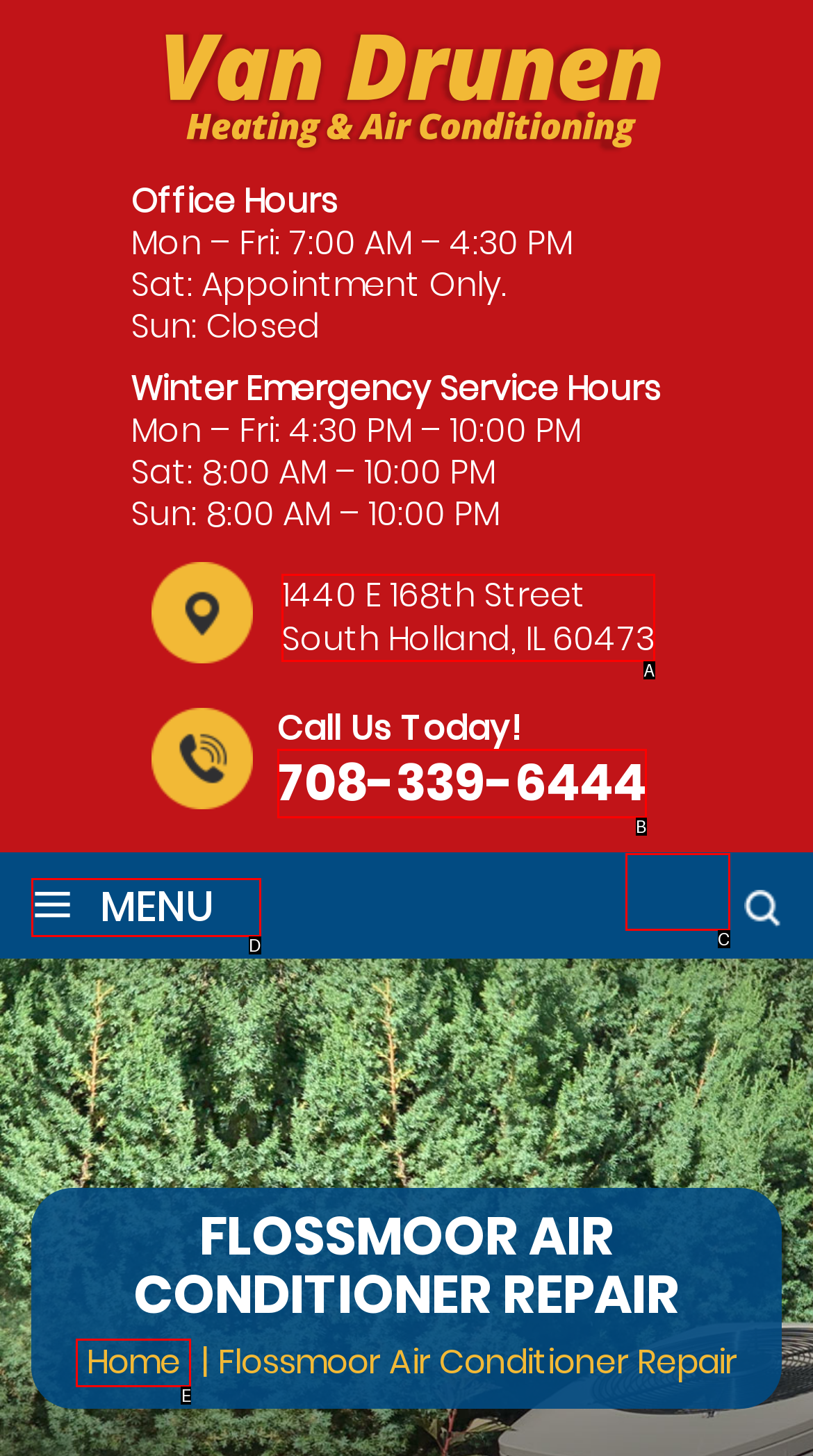Which HTML element among the options matches this description: value="Clear"? Answer with the letter representing your choice.

C